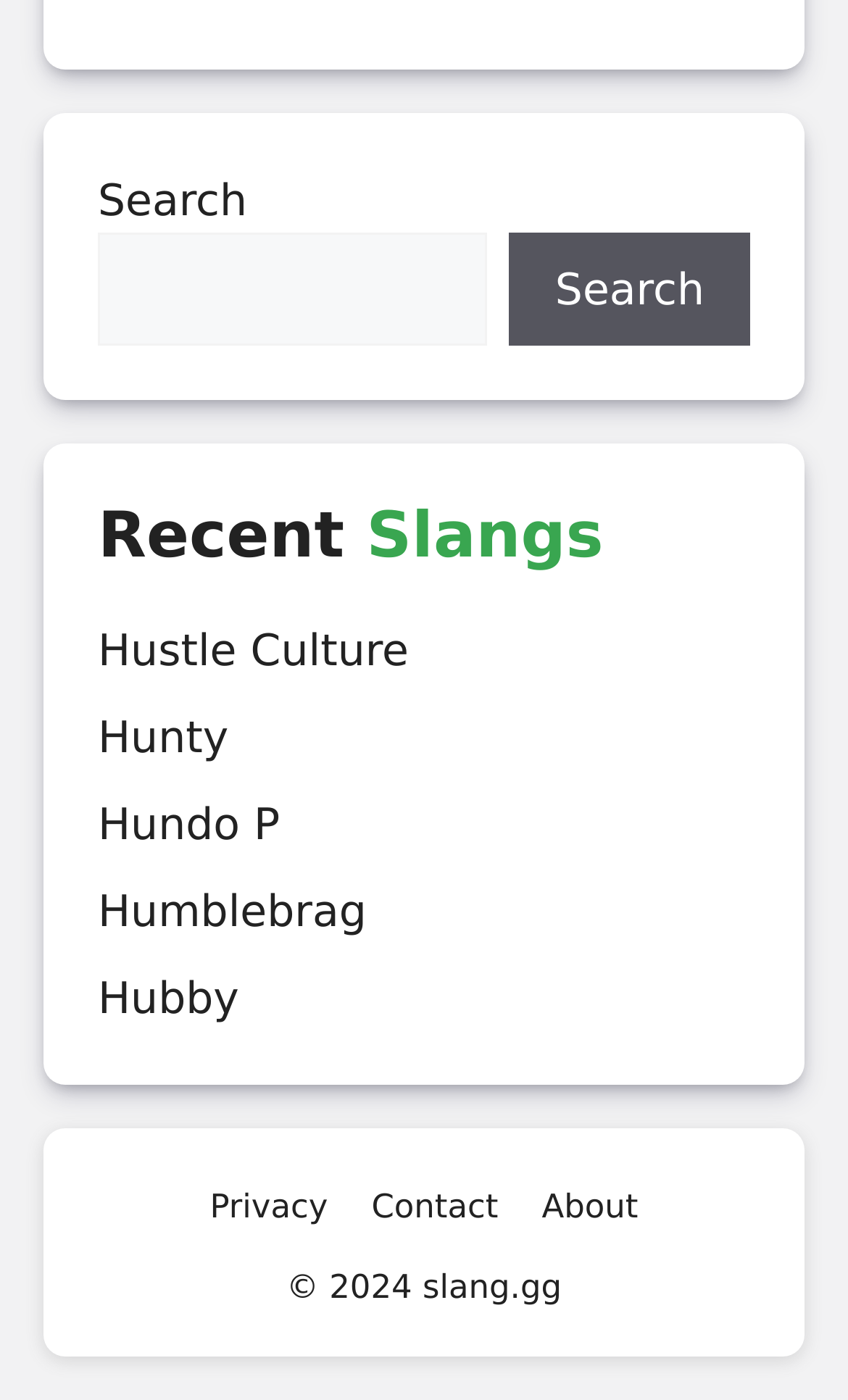What is the domain name of the website?
Please provide a full and detailed response to the question.

The domain name of the website is 'slang.gg', which is mentioned at the bottom of the webpage along with the copyright year.